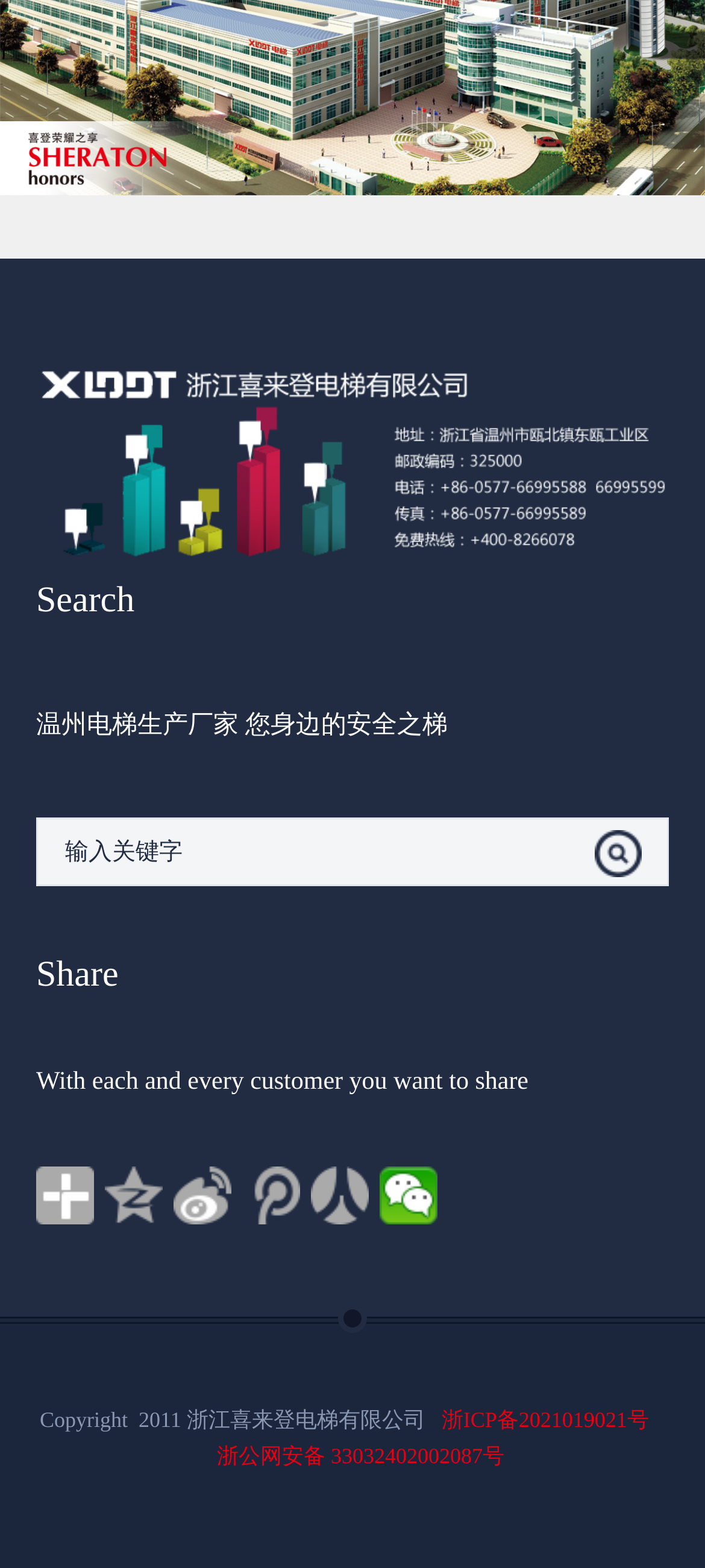Please respond to the question with a concise word or phrase:
What is the purpose of the textbox?

Input keywords